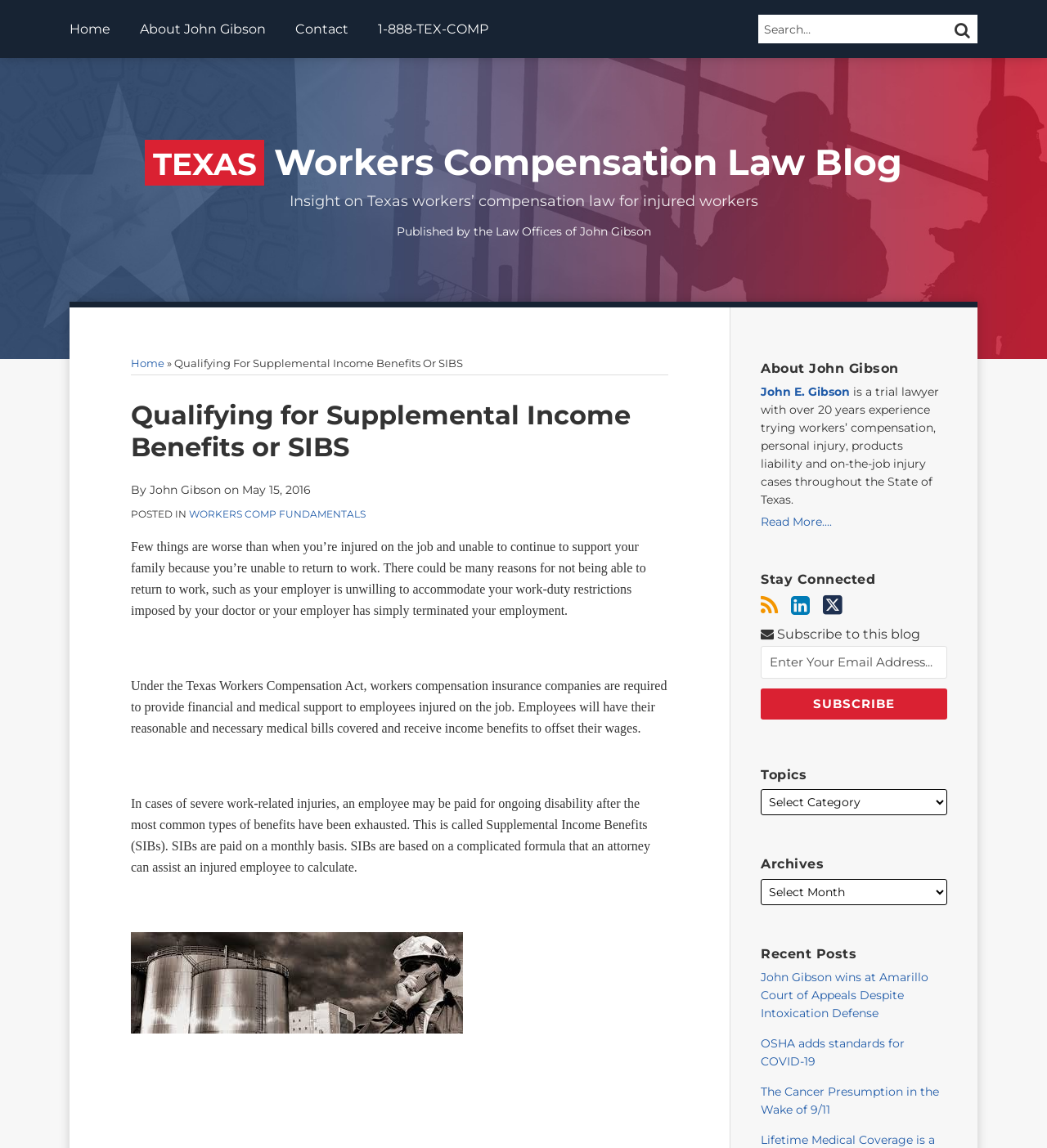Determine the bounding box coordinates of the clickable region to execute the instruction: "Select a topic". The coordinates should be four float numbers between 0 and 1, denoted as [left, top, right, bottom].

[0.727, 0.688, 0.905, 0.71]